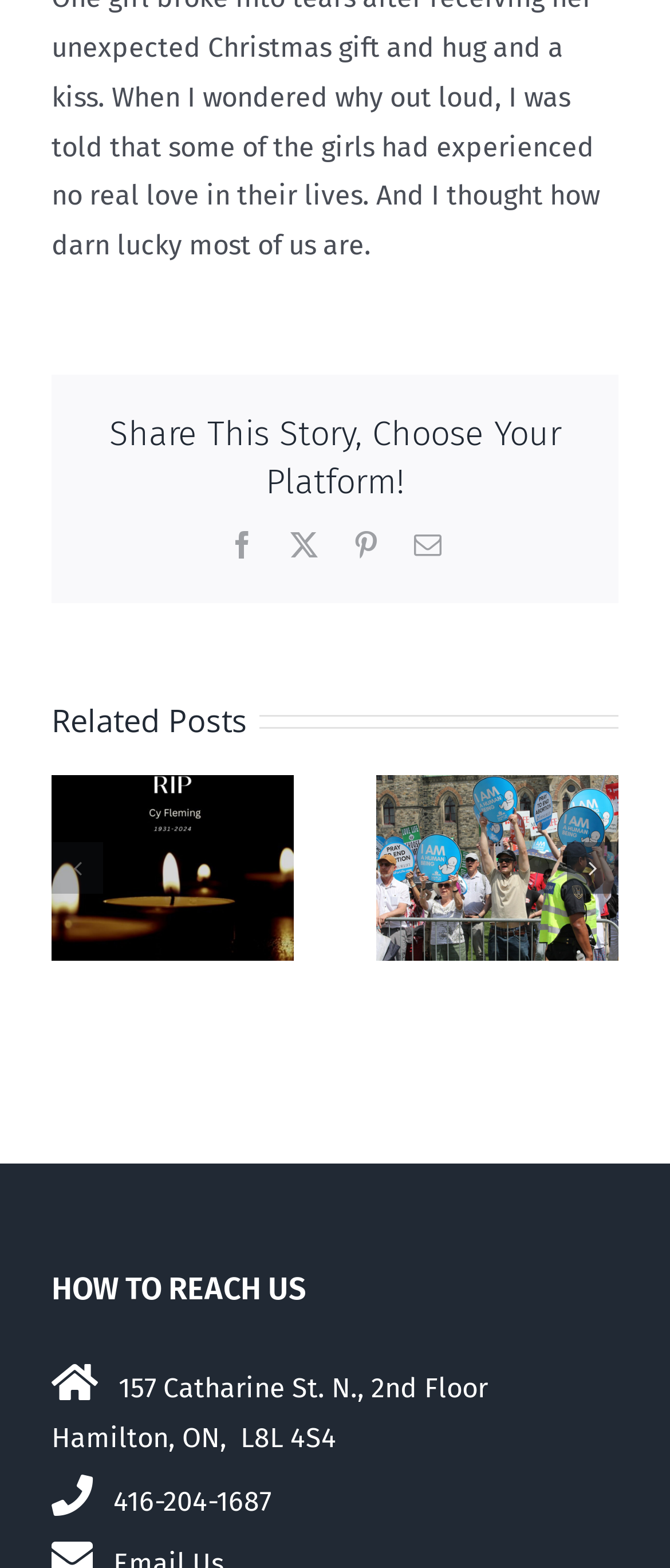Identify the bounding box coordinates of the element to click to follow this instruction: 'Go to the next slide'. Ensure the coordinates are four float values between 0 and 1, provided as [left, top, right, bottom].

[0.846, 0.537, 0.923, 0.57]